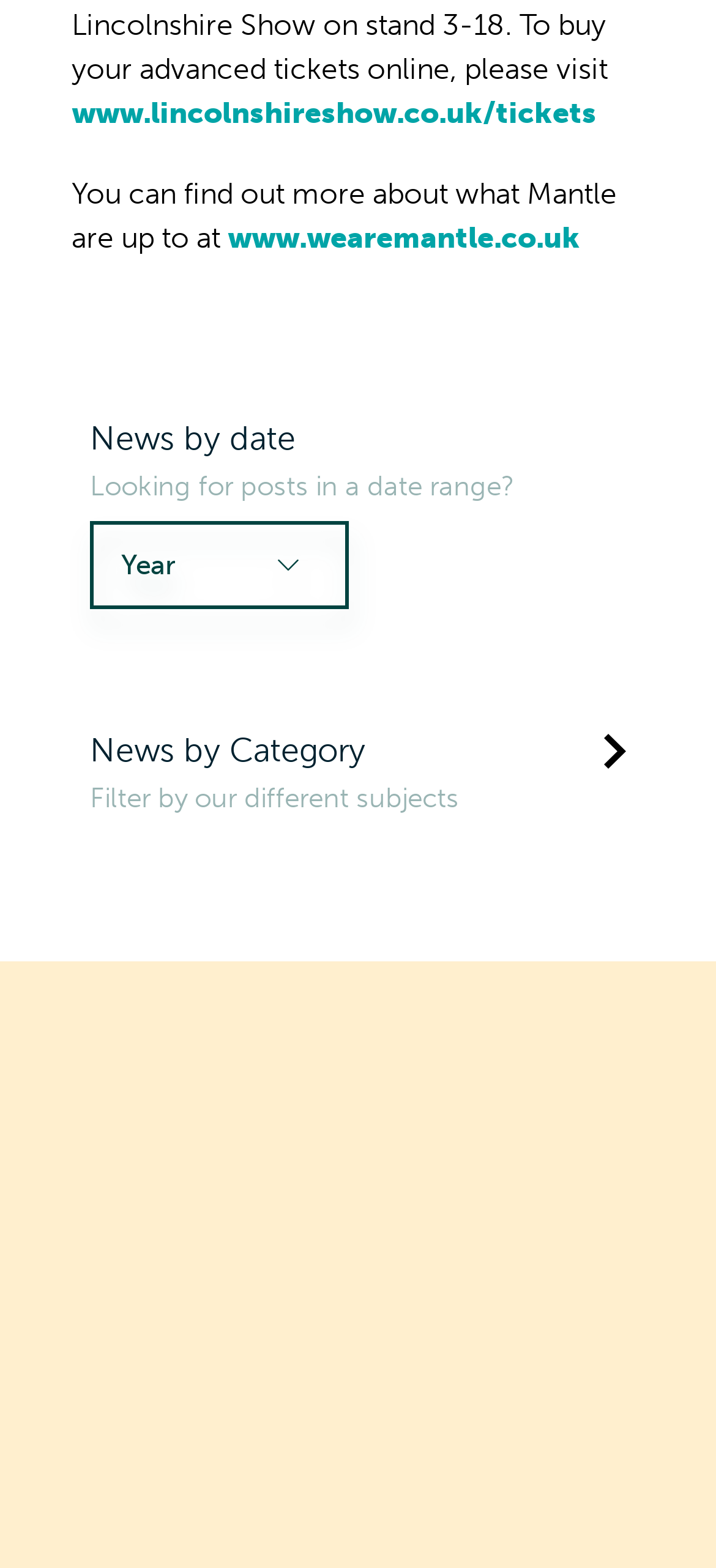What is the earliest year available for news filtering?
Please provide a full and detailed response to the question.

By examining the links on the webpage, I found that the earliest year available for news filtering is 2018, which is located at the bottom of the webpage.